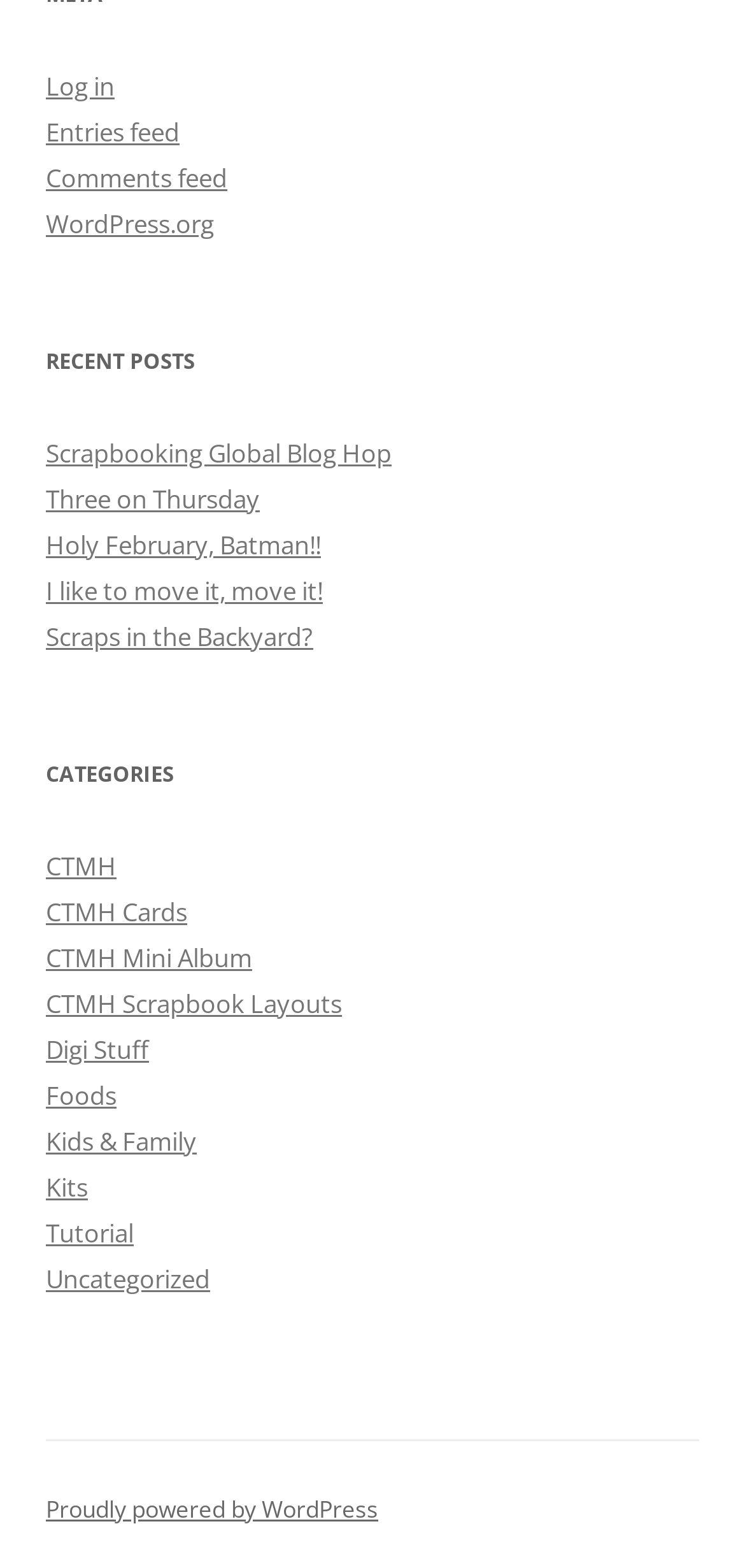Determine the bounding box coordinates for the clickable element required to fulfill the instruction: "navigate to Jobs page". Provide the coordinates as four float numbers between 0 and 1, i.e., [left, top, right, bottom].

None